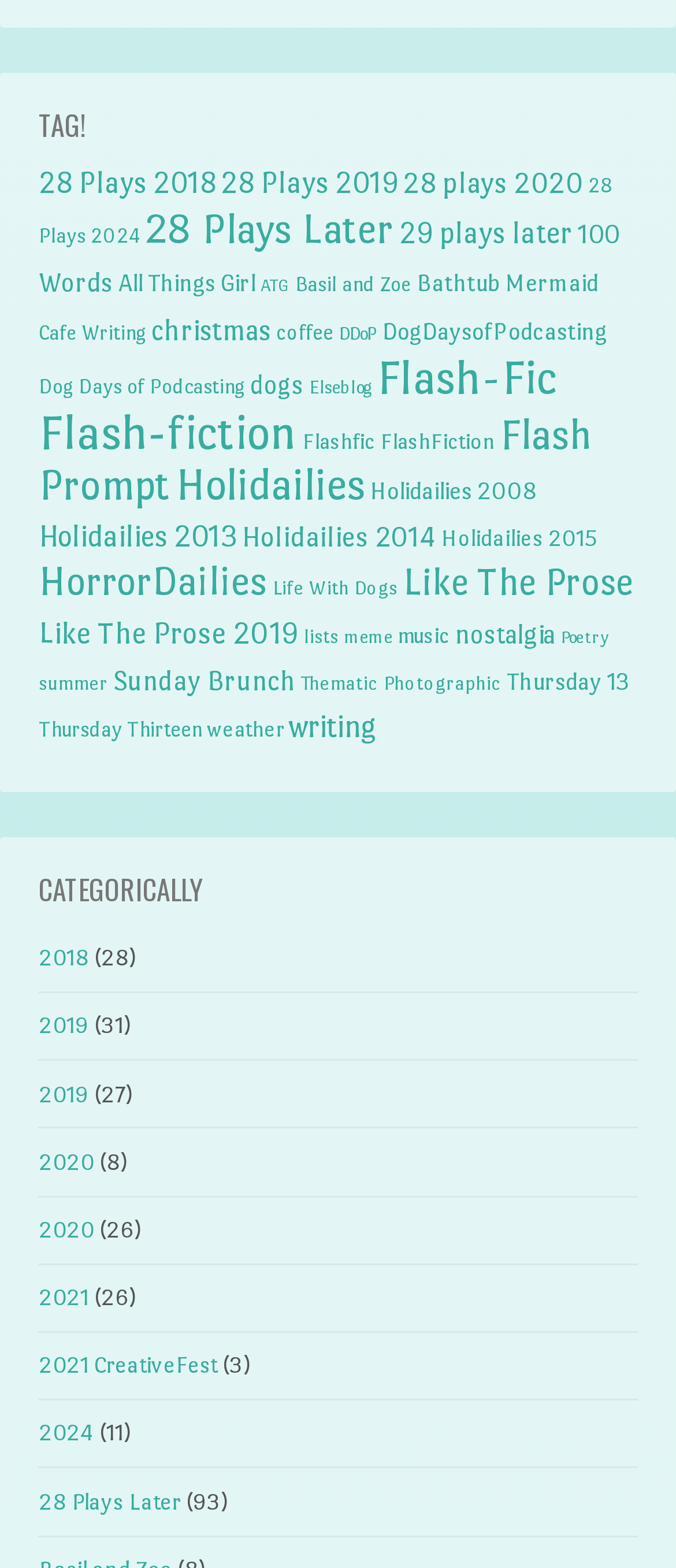Determine the bounding box coordinates of the area to click in order to meet this instruction: "view Flash-fiction".

[0.057, 0.258, 0.439, 0.293]